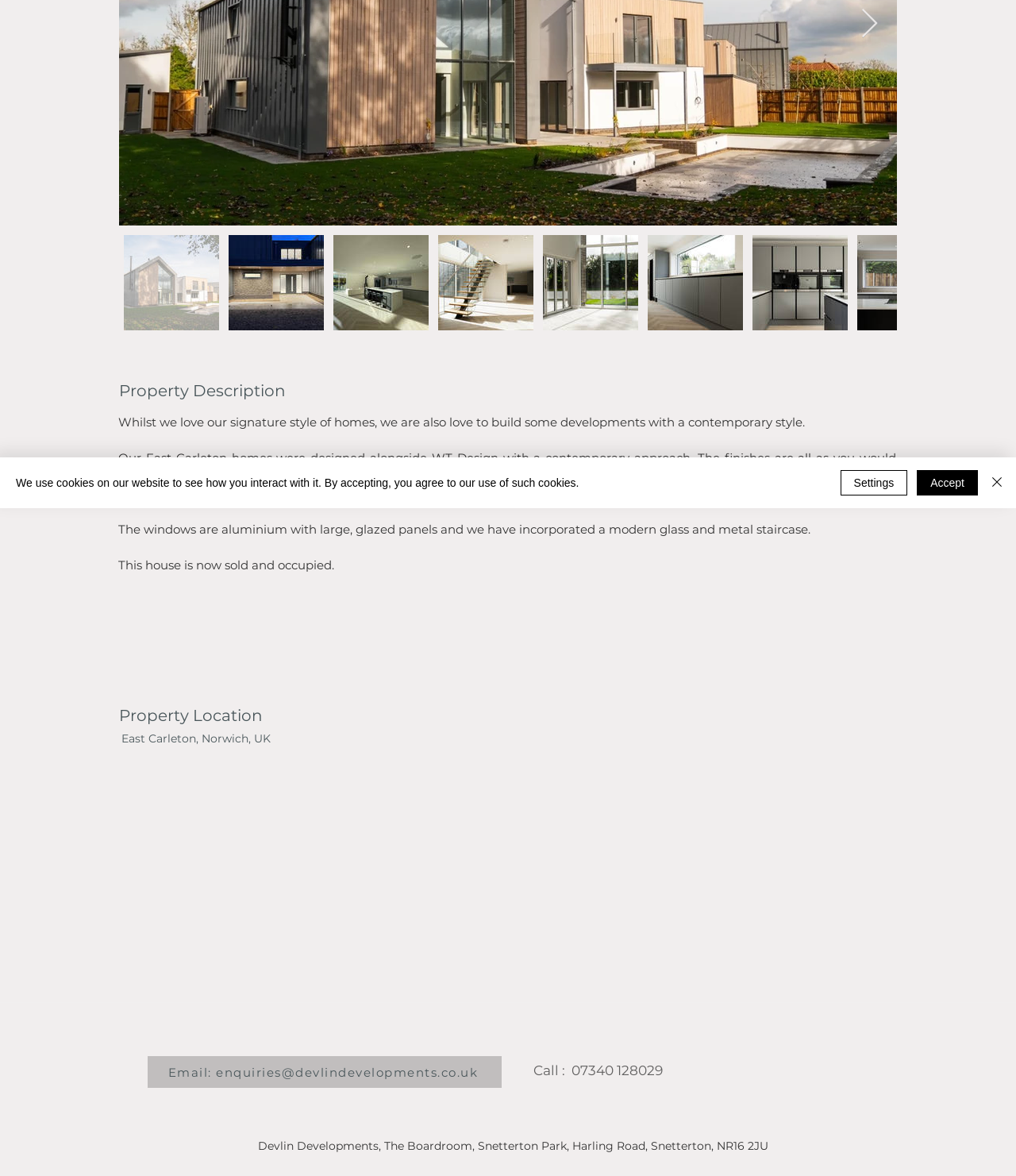Extract the bounding box coordinates for the HTML element that matches this description: "parent_node: < Back". The coordinates should be four float numbers between 0 and 1, i.e., [left, top, right, bottom].

[0.117, 0.646, 0.57, 0.852]